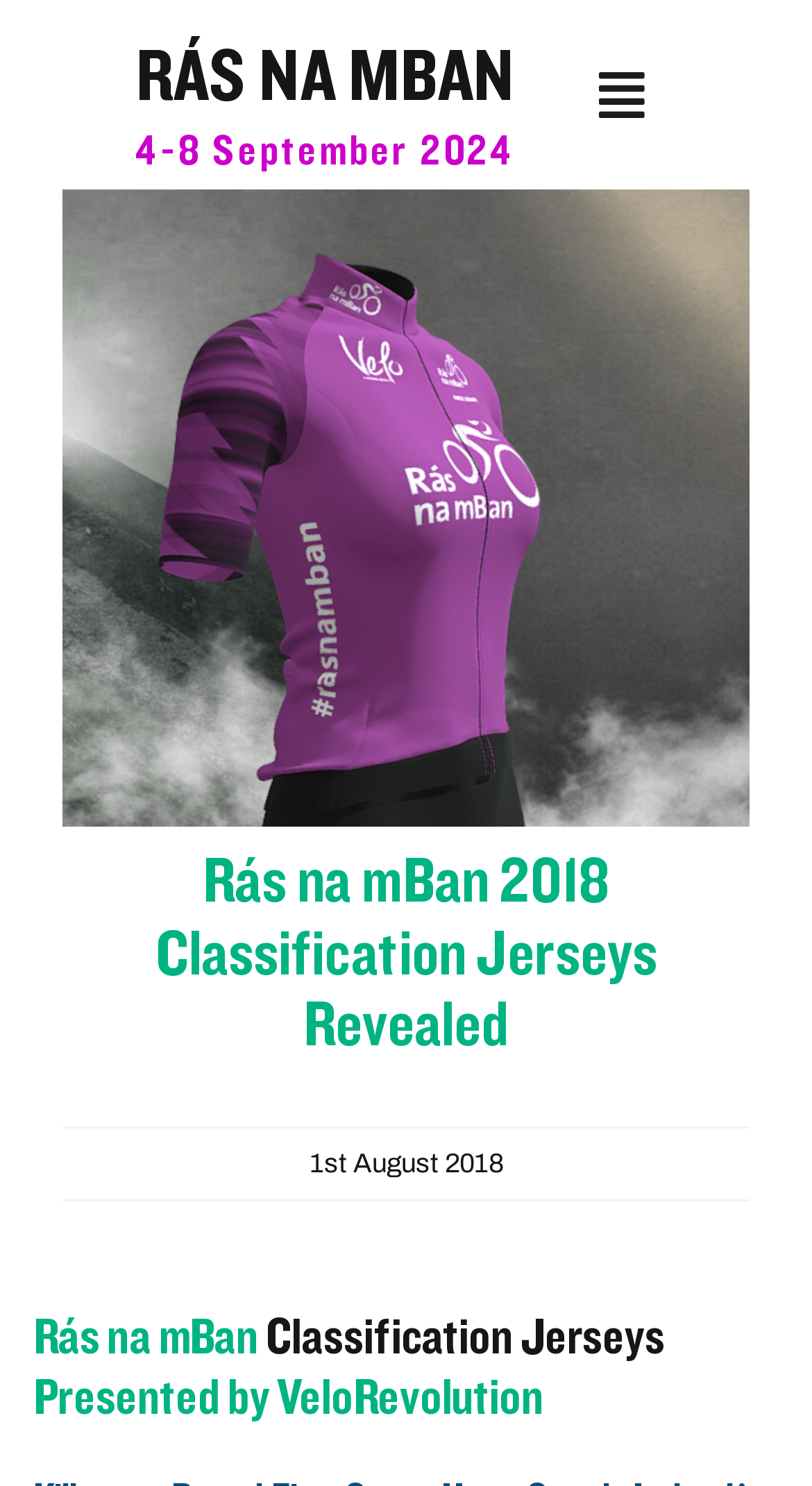Identify the bounding box coordinates of the clickable region required to complete the instruction: "Toggle main menu". The coordinates should be given as four float numbers within the range of 0 and 1, i.e., [left, top, right, bottom].

[0.682, 0.029, 0.849, 0.098]